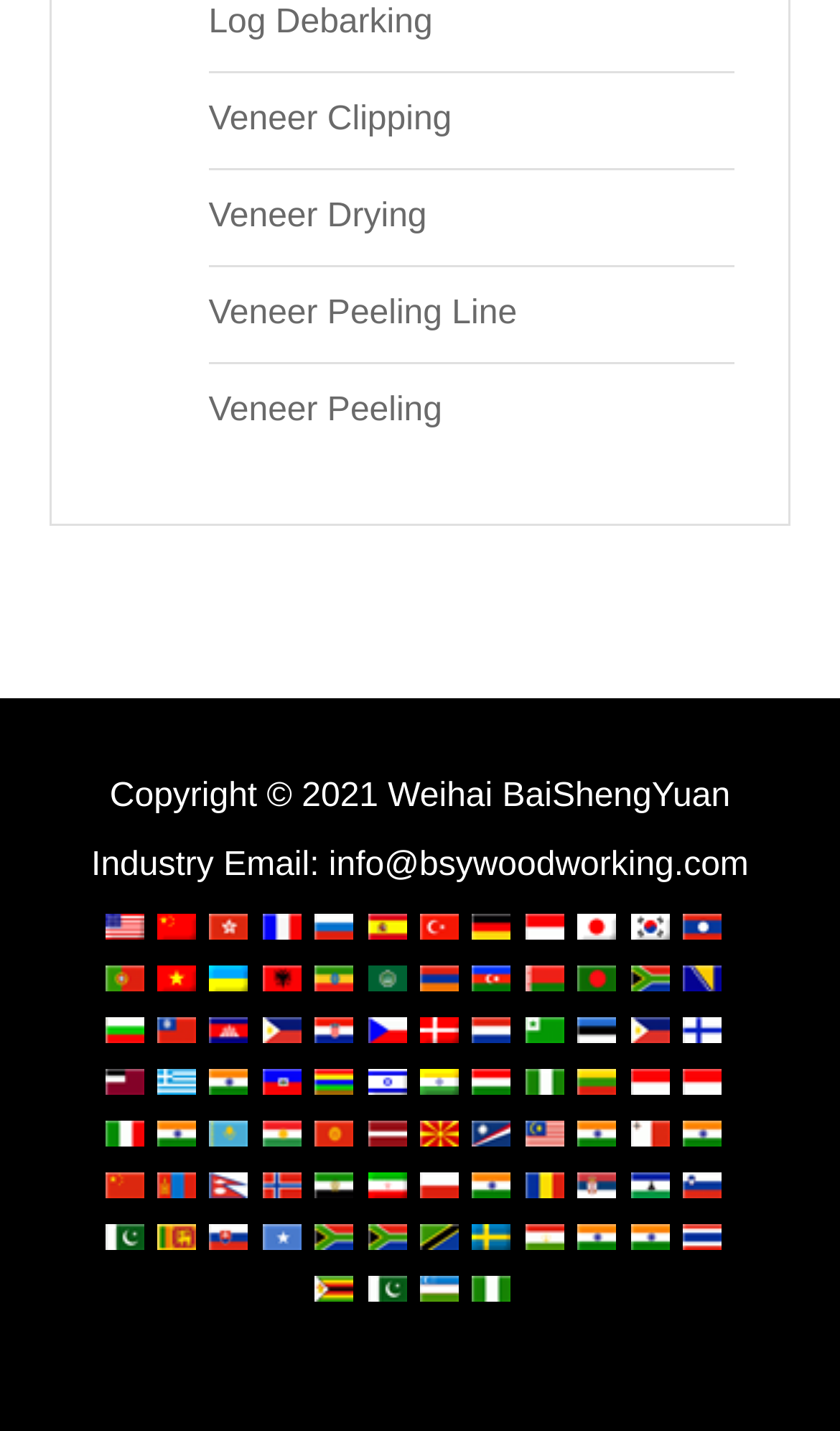Please identify the bounding box coordinates of the element's region that needs to be clicked to fulfill the following instruction: "Contact via email". The bounding box coordinates should consist of four float numbers between 0 and 1, i.e., [left, top, right, bottom].

[0.109, 0.544, 0.891, 0.618]